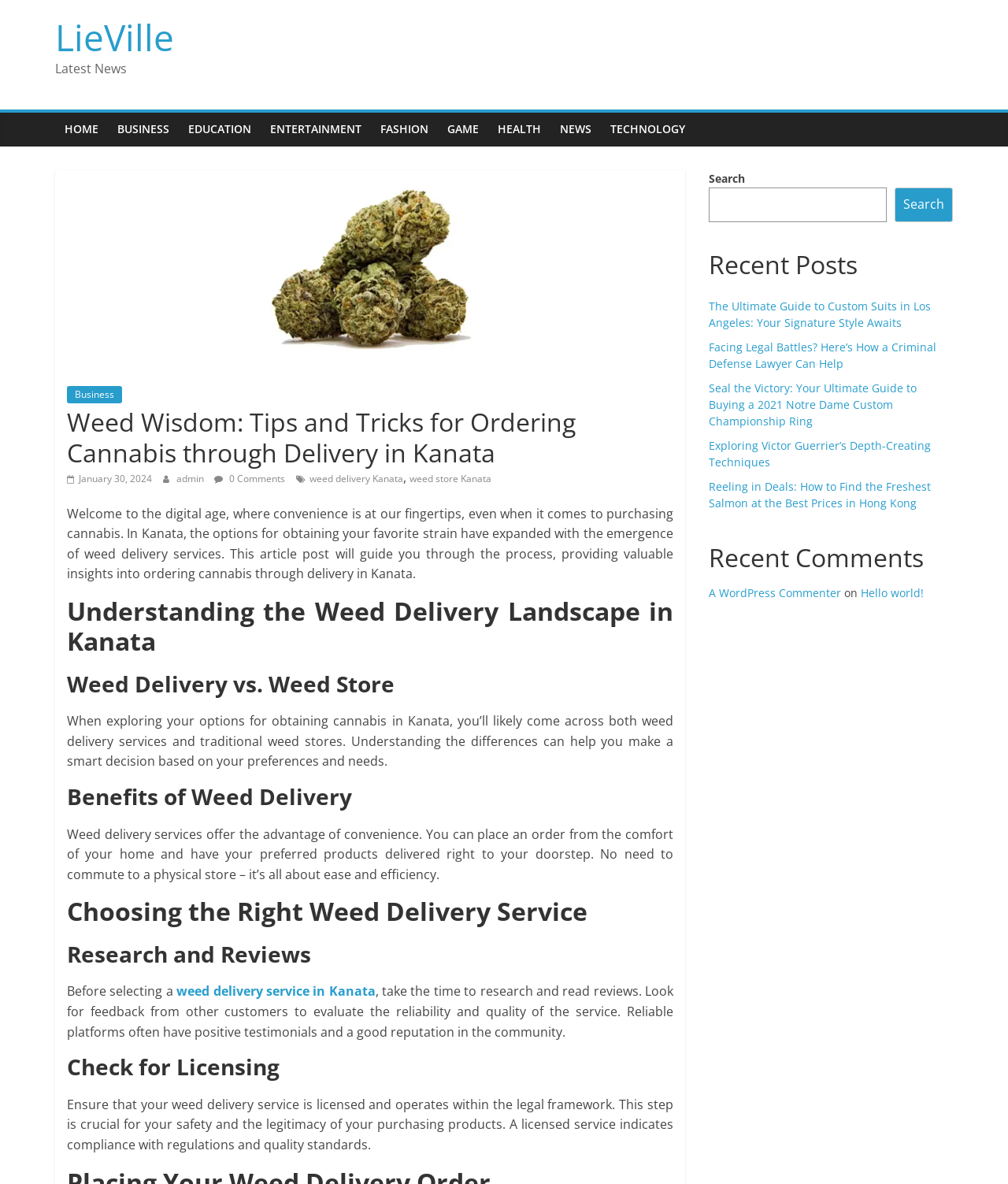Determine the bounding box coordinates of the section to be clicked to follow the instruction: "Read the article about Weed Wisdom". The coordinates should be given as four float numbers between 0 and 1, formatted as [left, top, right, bottom].

[0.066, 0.341, 0.668, 0.395]